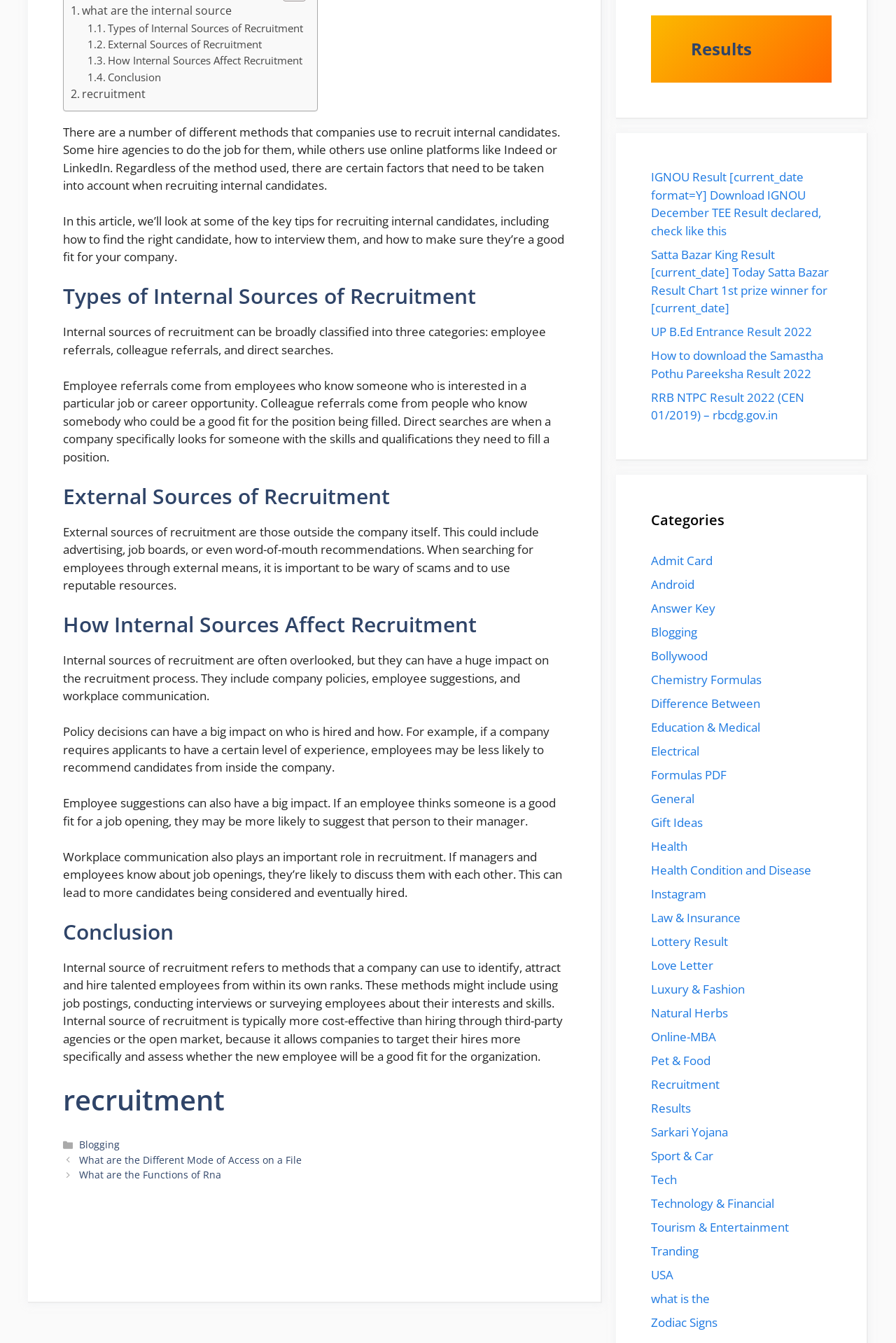Identify the bounding box coordinates for the element you need to click to achieve the following task: "Browse the 'Recruitment' category". Provide the bounding box coordinates as four float numbers between 0 and 1, in the form [left, top, right, bottom].

[0.727, 0.801, 0.803, 0.813]